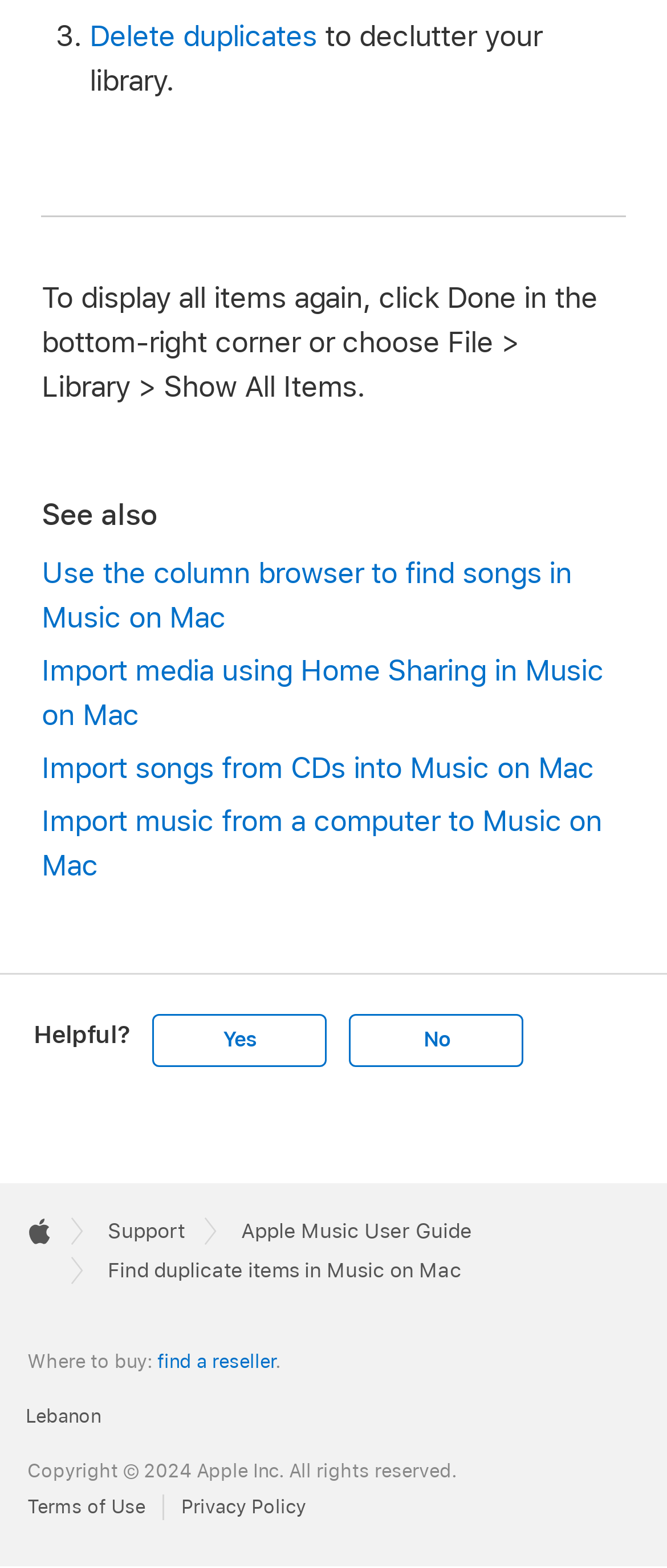Please identify the bounding box coordinates of where to click in order to follow the instruction: "Use the column browser to find songs in Music on Mac".

[0.062, 0.351, 0.938, 0.408]